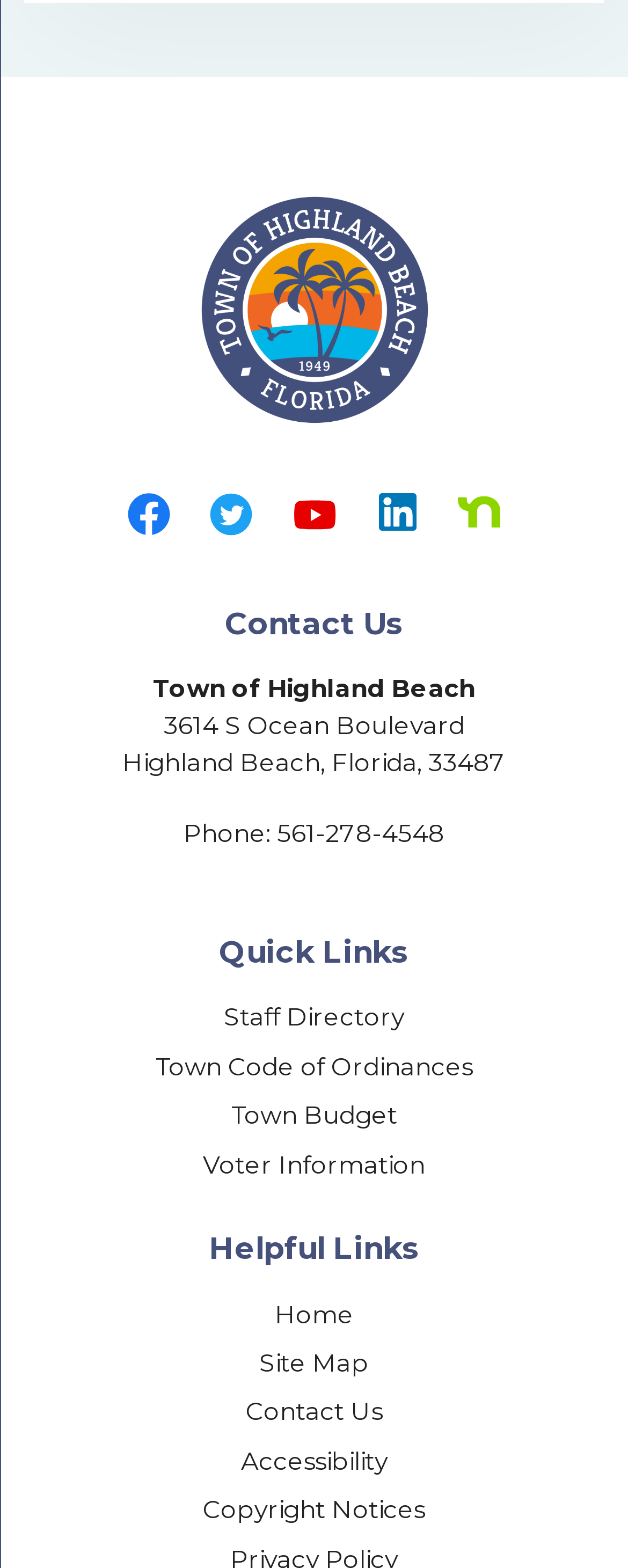Please answer the following question using a single word or phrase: 
What is the address of the Town of Highland Beach?

3614 S Ocean Boulevard, Highland Beach, Florida, 33487